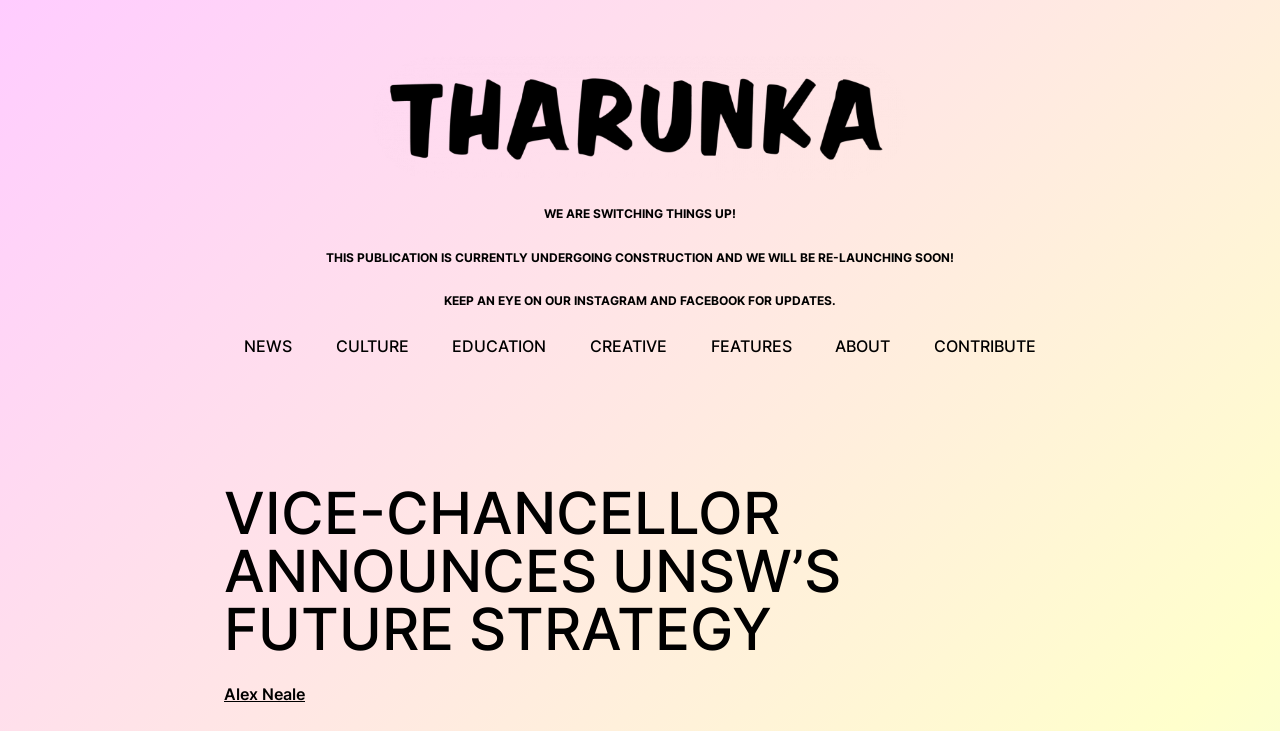Please find and report the bounding box coordinates of the element to click in order to perform the following action: "visit Alex Neale's page". The coordinates should be expressed as four float numbers between 0 and 1, in the format [left, top, right, bottom].

[0.175, 0.935, 0.238, 0.963]